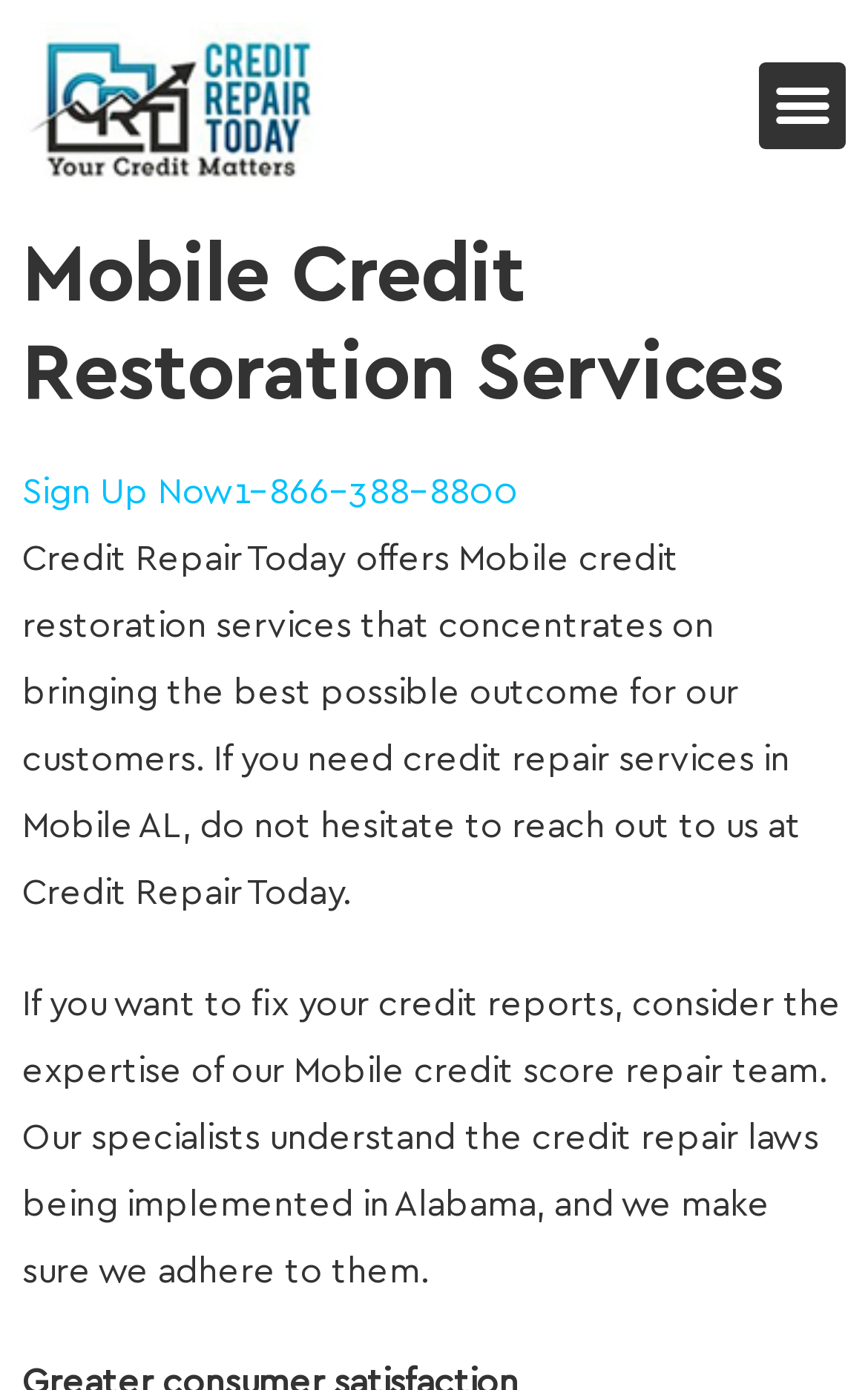Determine the bounding box for the UI element as described: "Sign Up Now". The coordinates should be represented as four float numbers between 0 and 1, formatted as [left, top, right, bottom].

[0.026, 0.341, 0.269, 0.368]